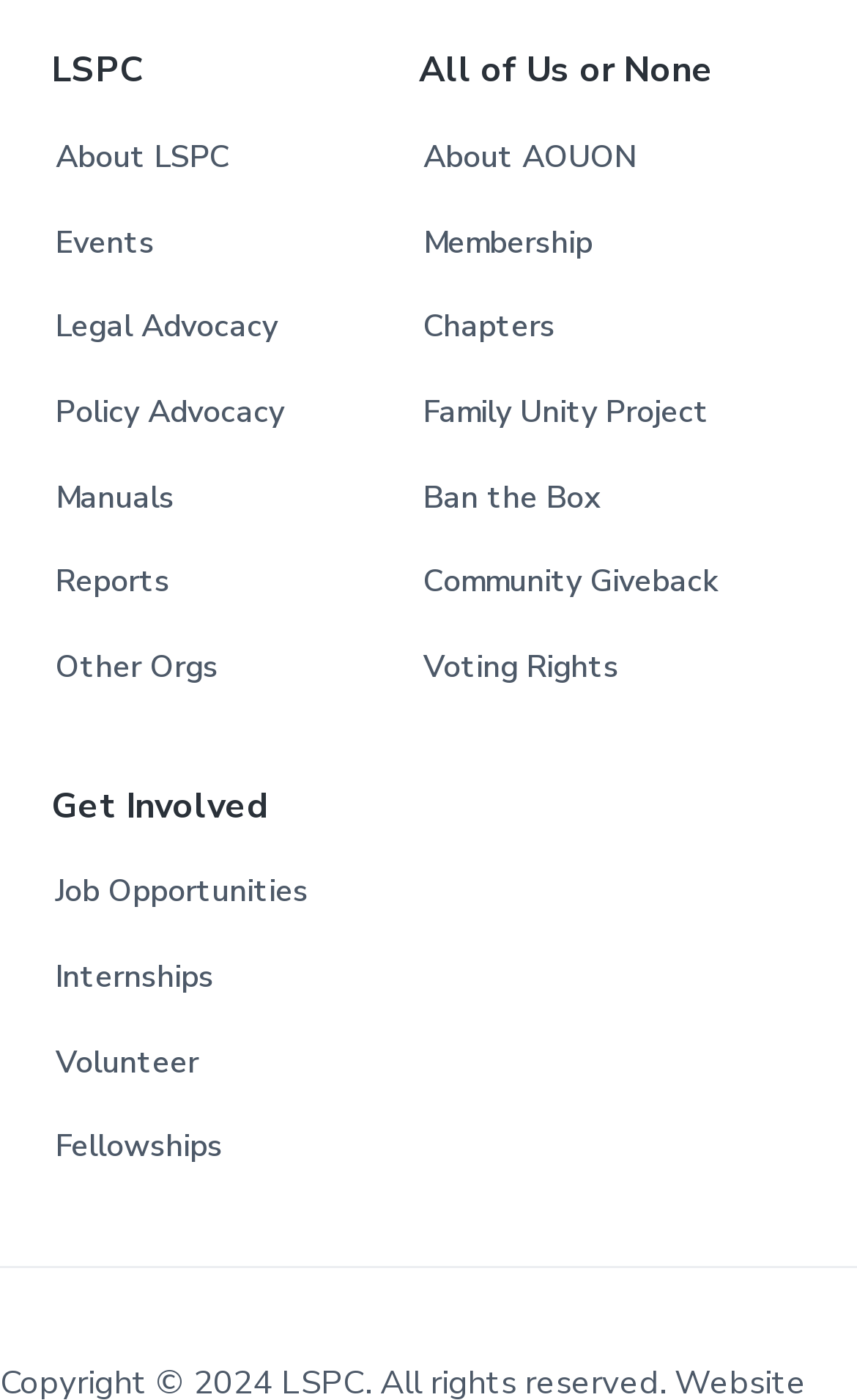What is the last link available under 'Get Involved' section?
From the screenshot, supply a one-word or short-phrase answer.

Fellowships